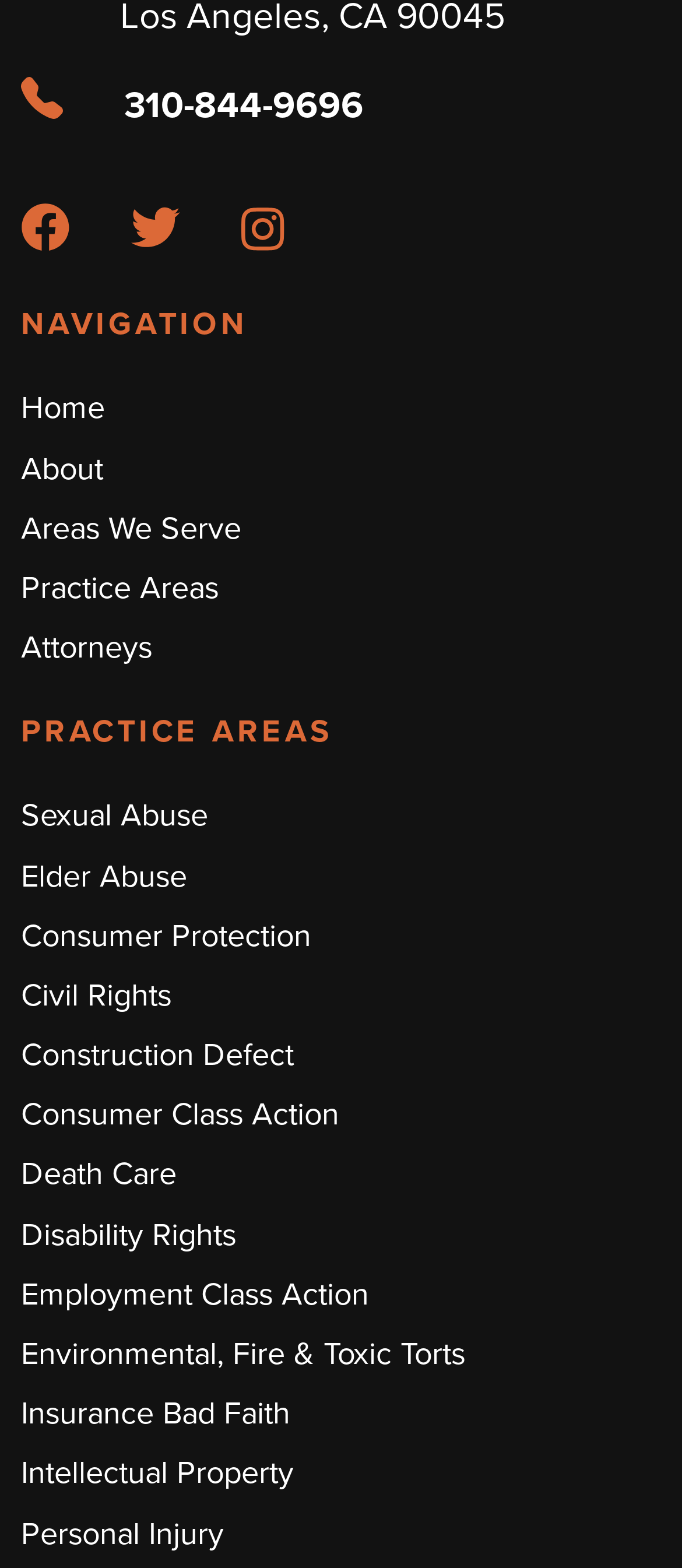How many practice areas are listed?
Please analyze the image and answer the question with as much detail as possible.

I counted the number of practice areas by looking at the links under the 'PRACTICE AREAS' heading, which are Sexual Abuse, Elder Abuse, Consumer Protection, and so on.